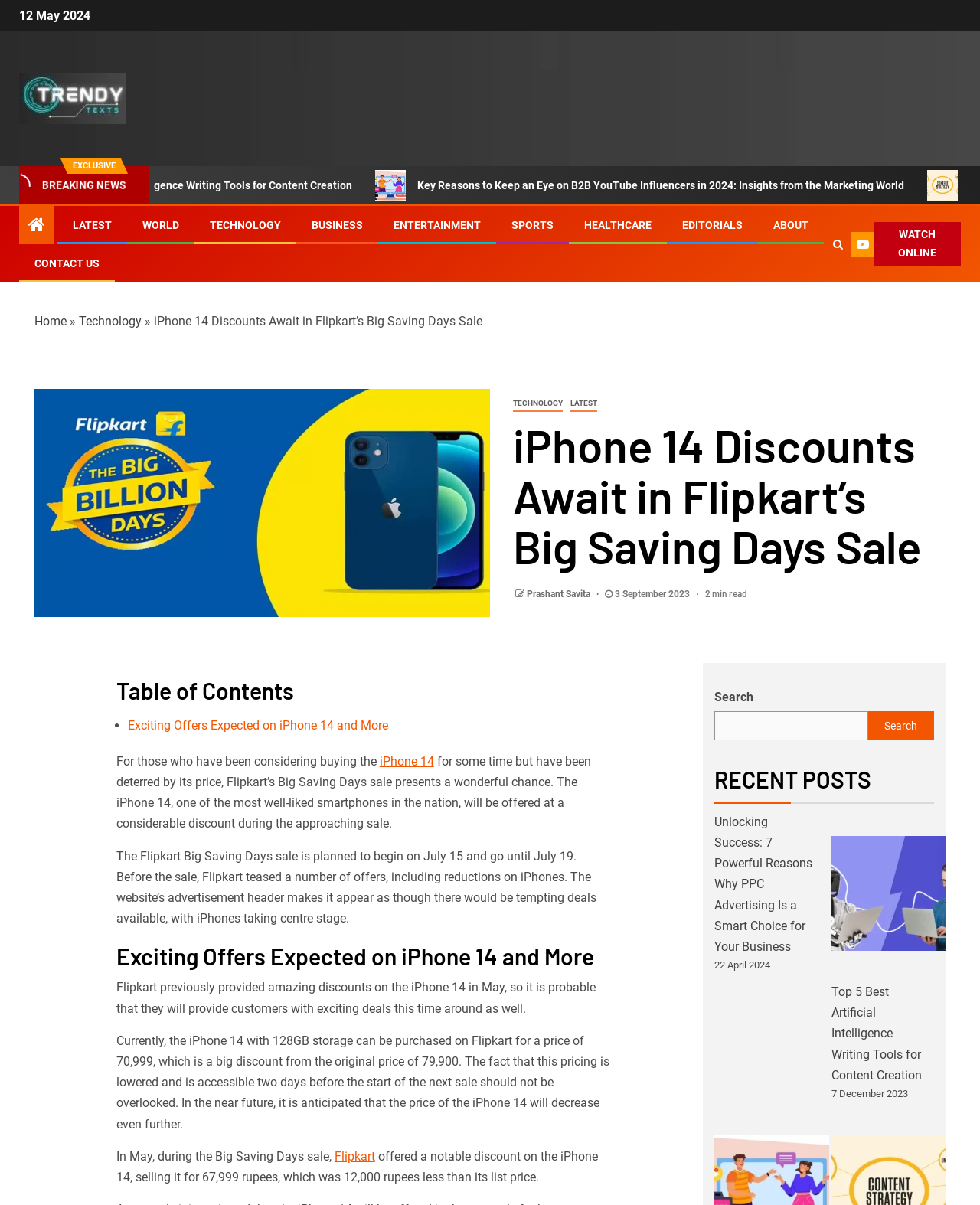Please answer the following question using a single word or phrase: 
What is the duration of the Flipkart Big Saving Days sale?

July 15 to July 19